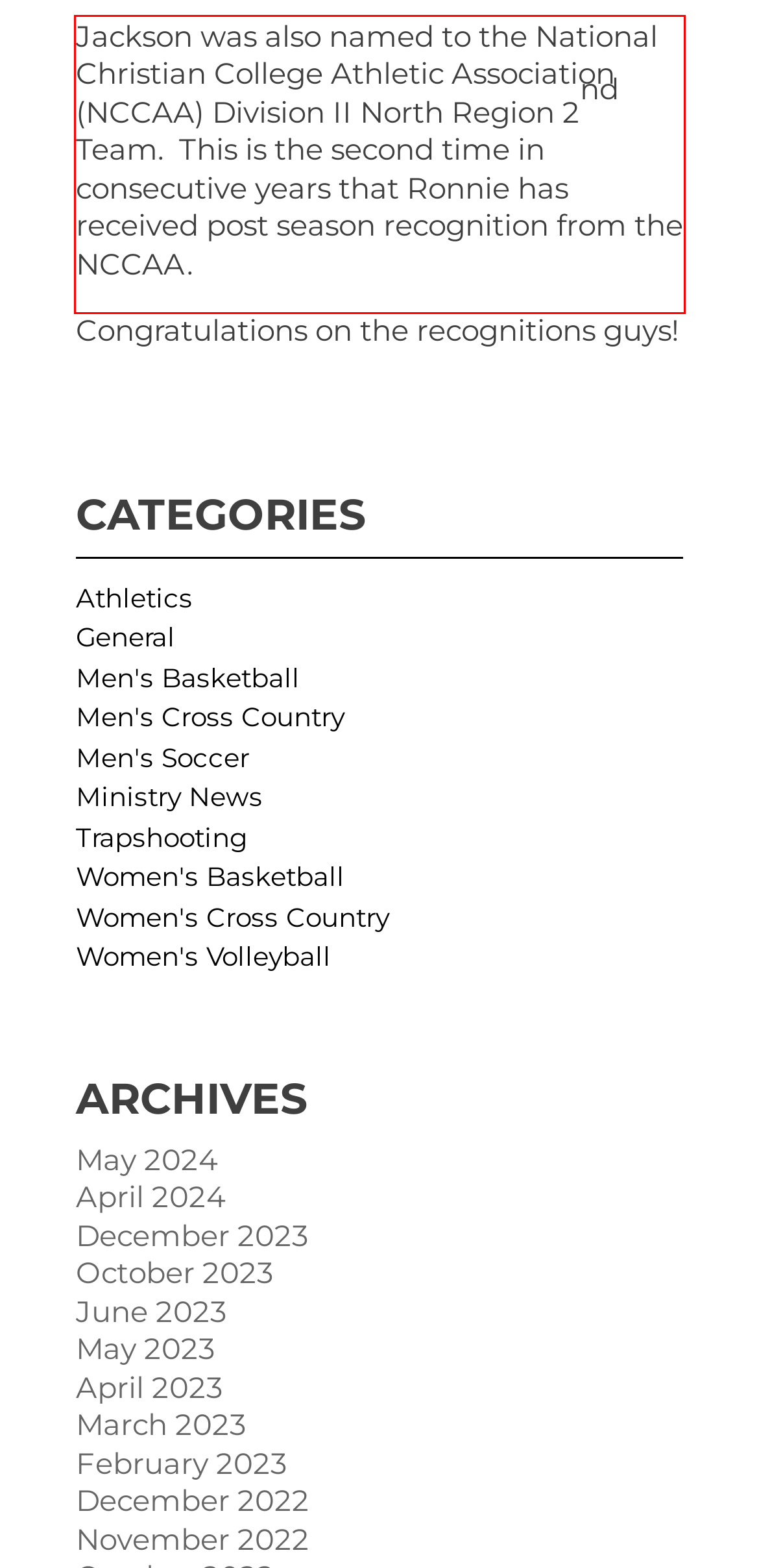Identify and extract the text within the red rectangle in the screenshot of the webpage.

Jackson was also named to the National Christian College Athletic Association (NCCAA) Division II North Region 2nd Team. This is the second time in consecutive years that Ronnie has received post season recognition from the NCCAA.